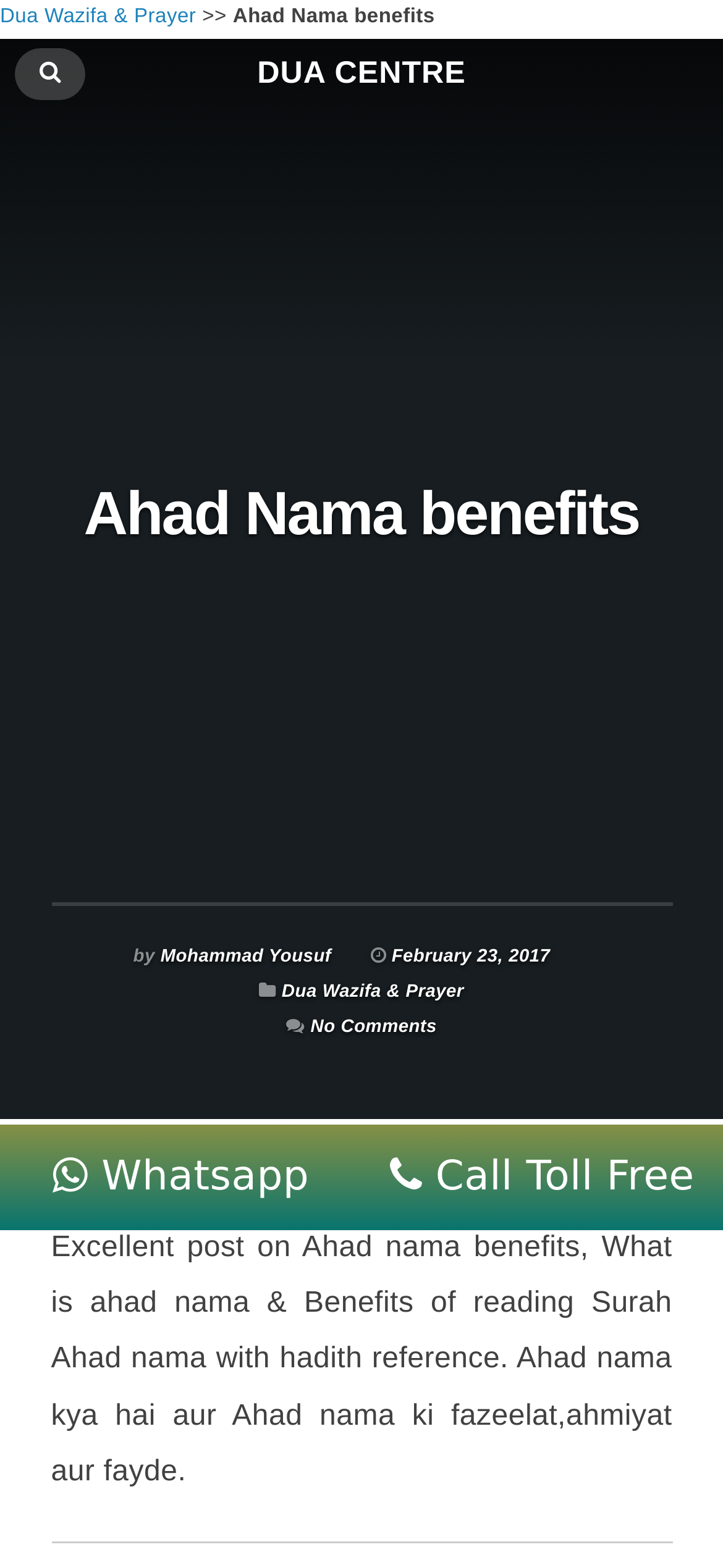Determine the bounding box coordinates for the UI element described. Format the coordinates as (top-left x, top-left y, bottom-right x, bottom-right y) and ensure all values are between 0 and 1. Element description: No Comments

[0.43, 0.648, 0.604, 0.661]